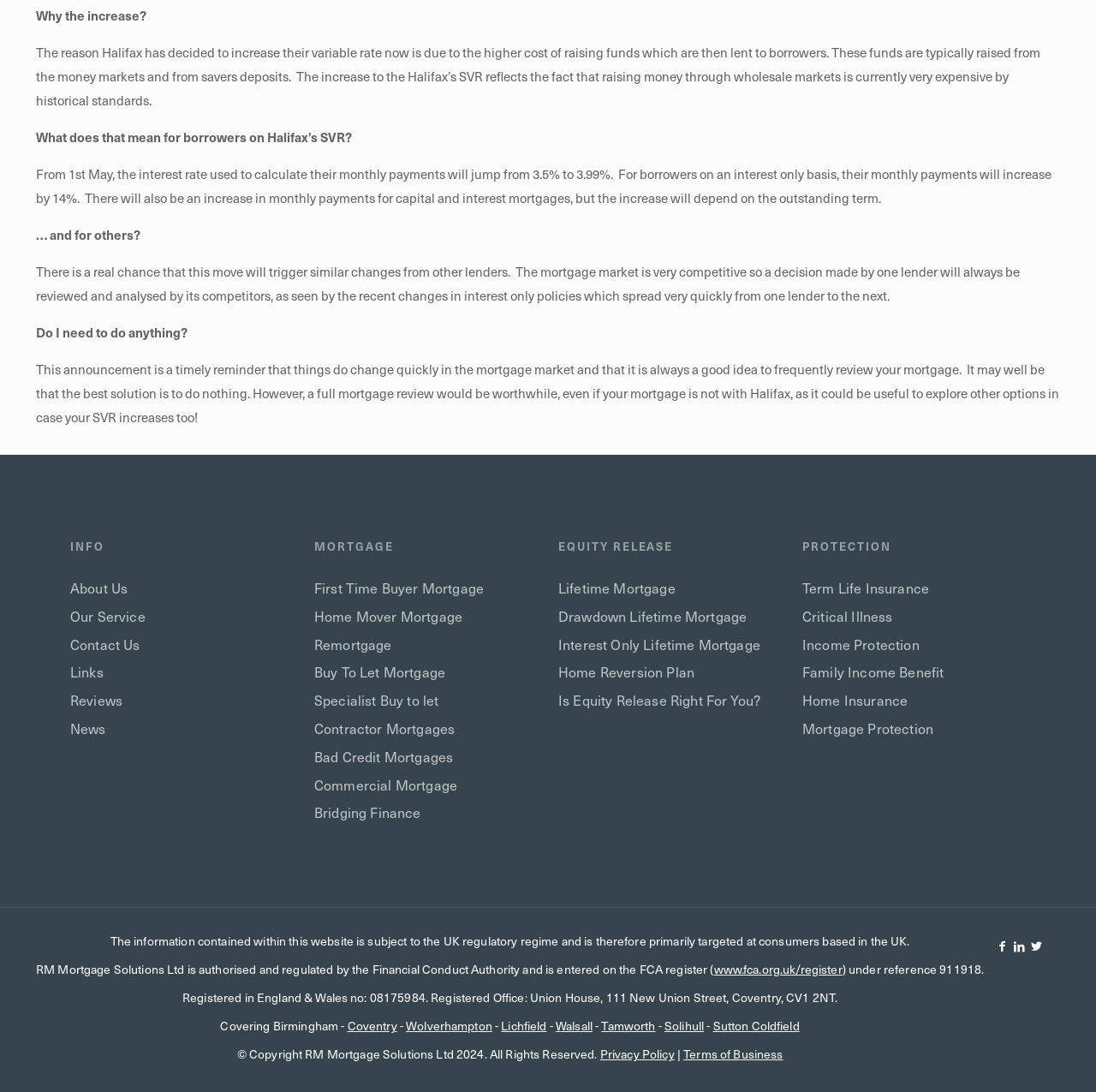Locate the bounding box for the described UI element: "Contractor Mortgages". Ensure the coordinates are four float numbers between 0 and 1, formatted as [left, top, right, bottom].

[0.287, 0.659, 0.491, 0.675]